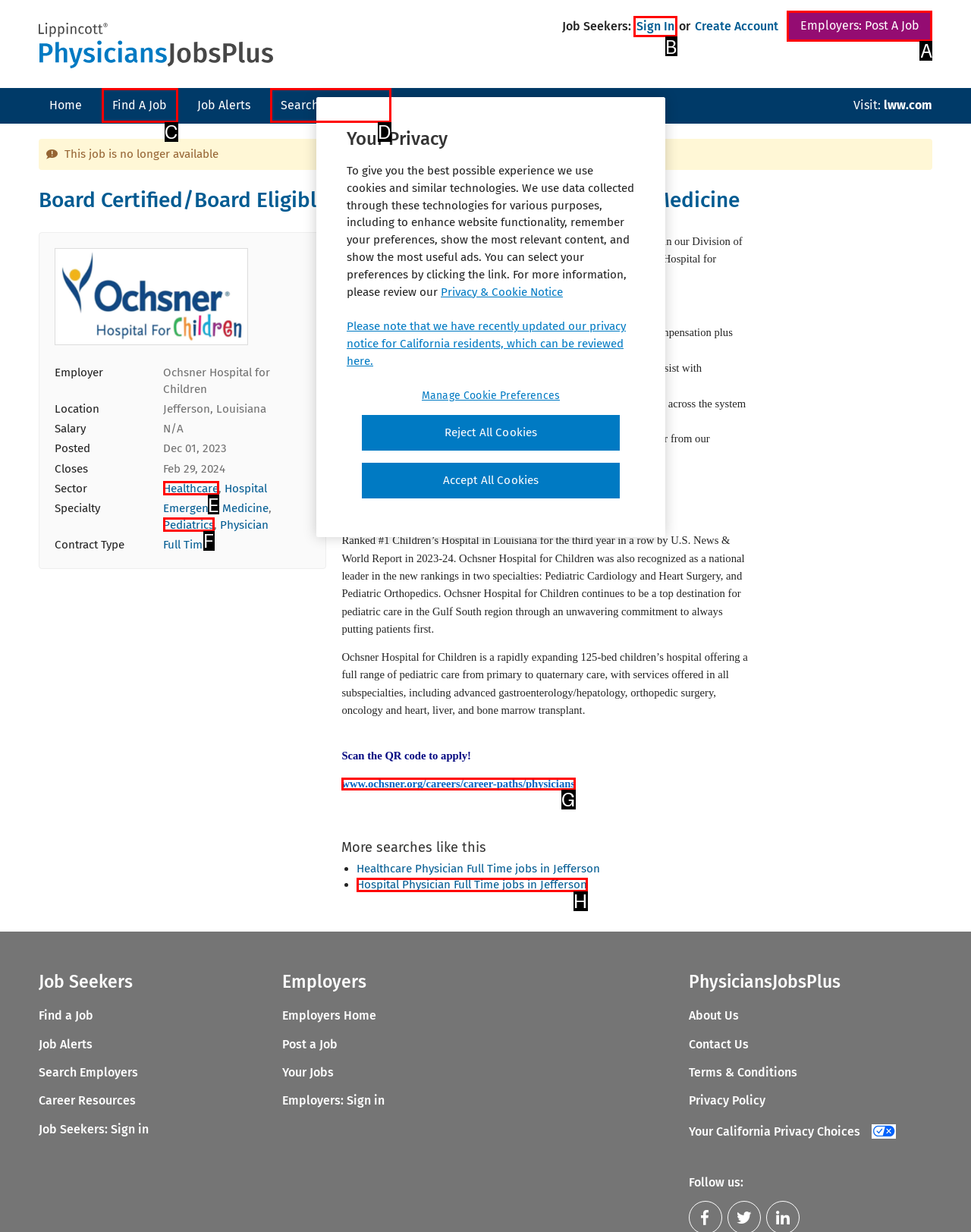Which lettered option should be clicked to perform the following task: Sign In
Respond with the letter of the appropriate option.

B